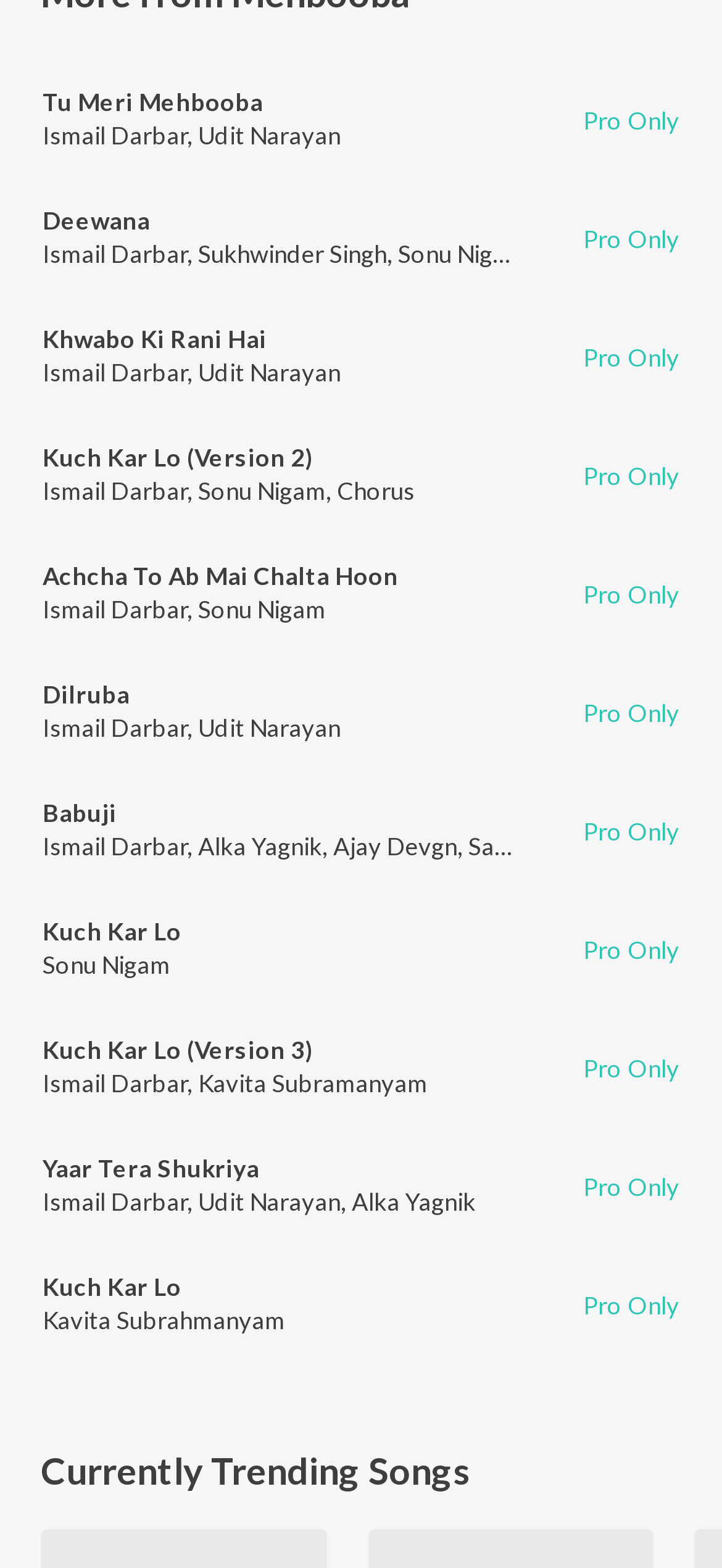What is the name of the song that has three versions?
By examining the image, provide a one-word or phrase answer.

Kuch Kar Lo